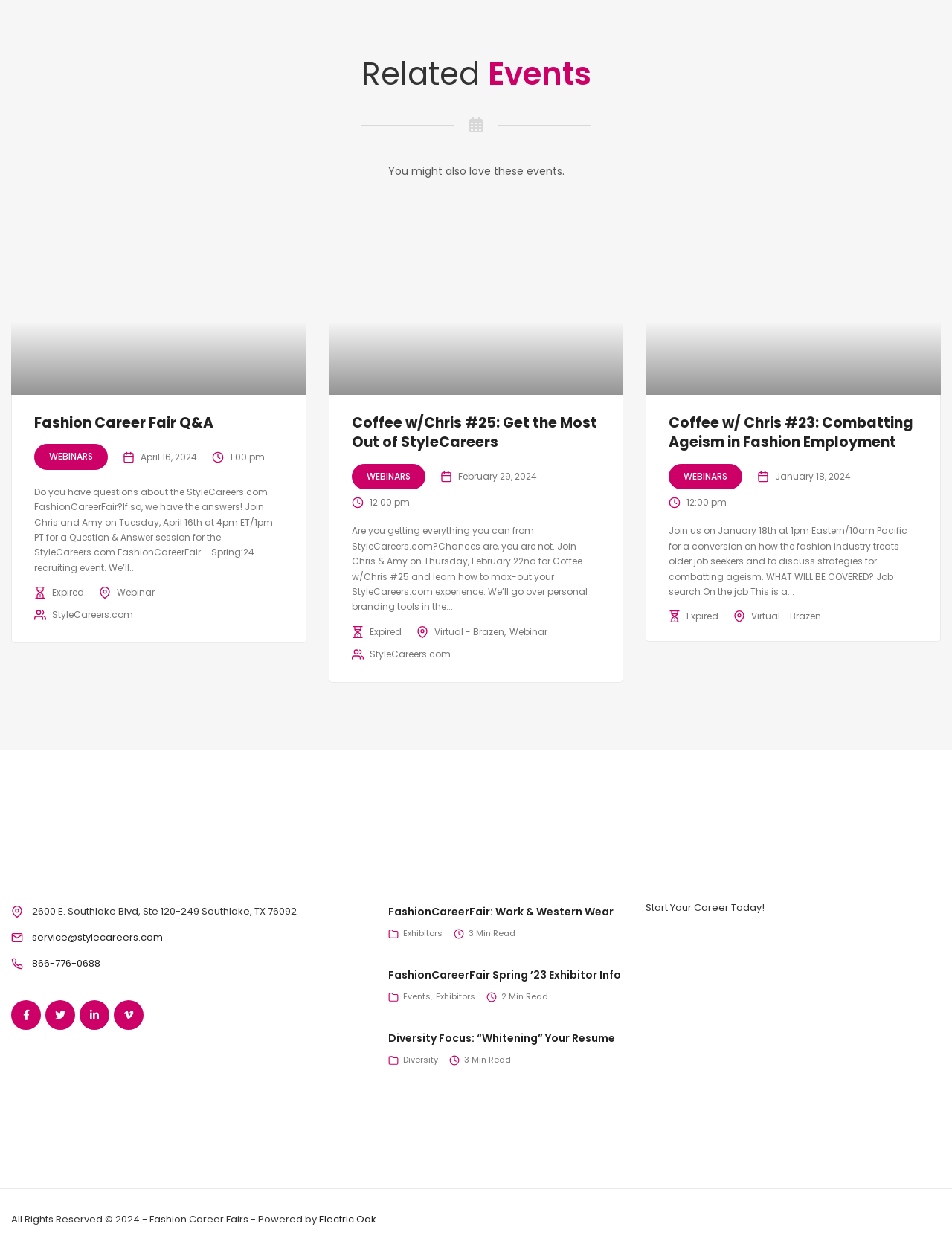What is the topic of the event on January 18, 2024?
Refer to the image and give a detailed answer to the query.

I found the answer by examining the event details on the webpage, specifically the link 'Coffee w/ Chris #23: Combatting Ageism in Fashion Employment' which is associated with the date 'January 18, 2024'.